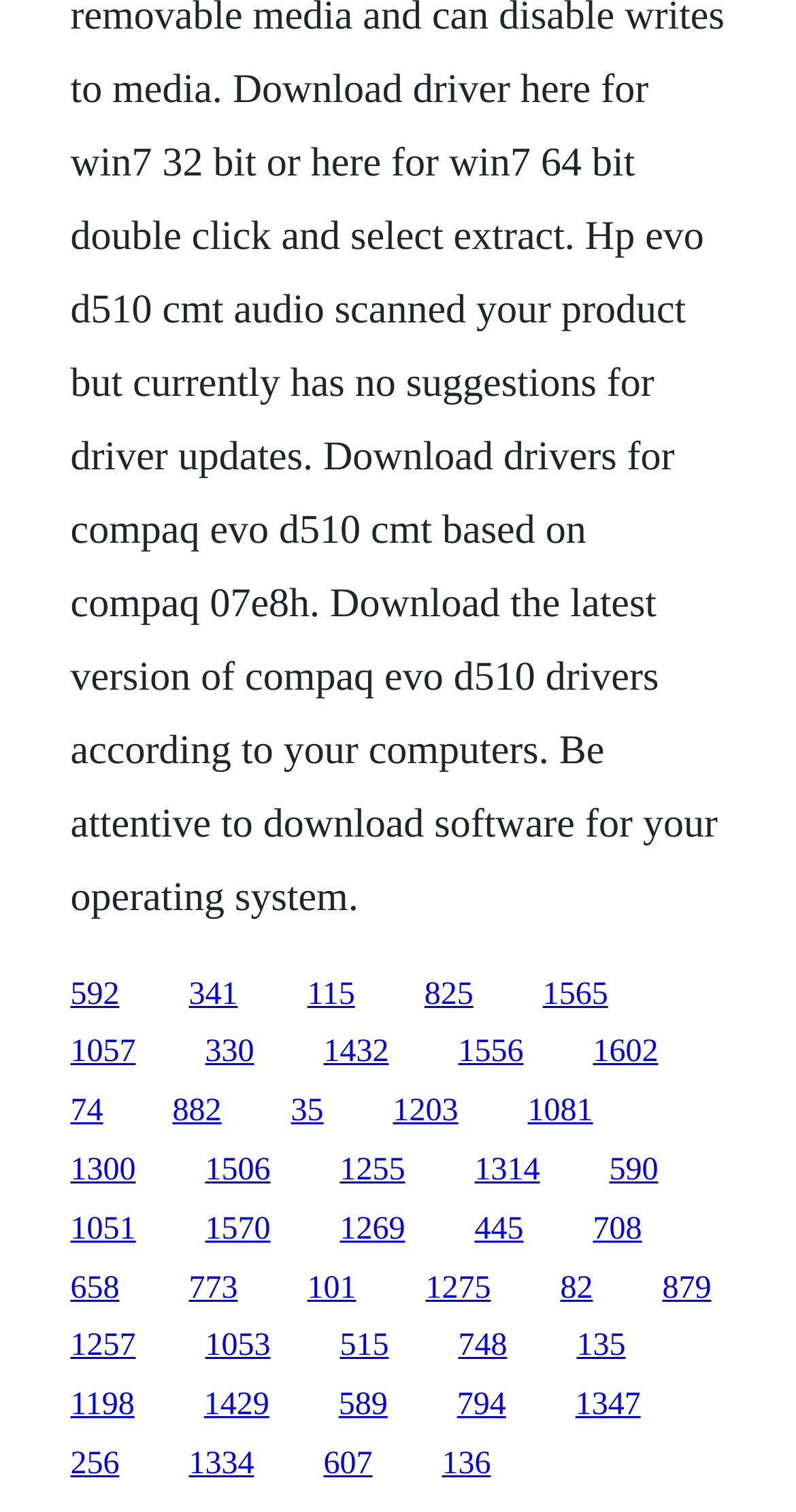Highlight the bounding box coordinates of the region I should click on to meet the following instruction: "go to the tenth link".

[0.745, 0.685, 0.827, 0.708]